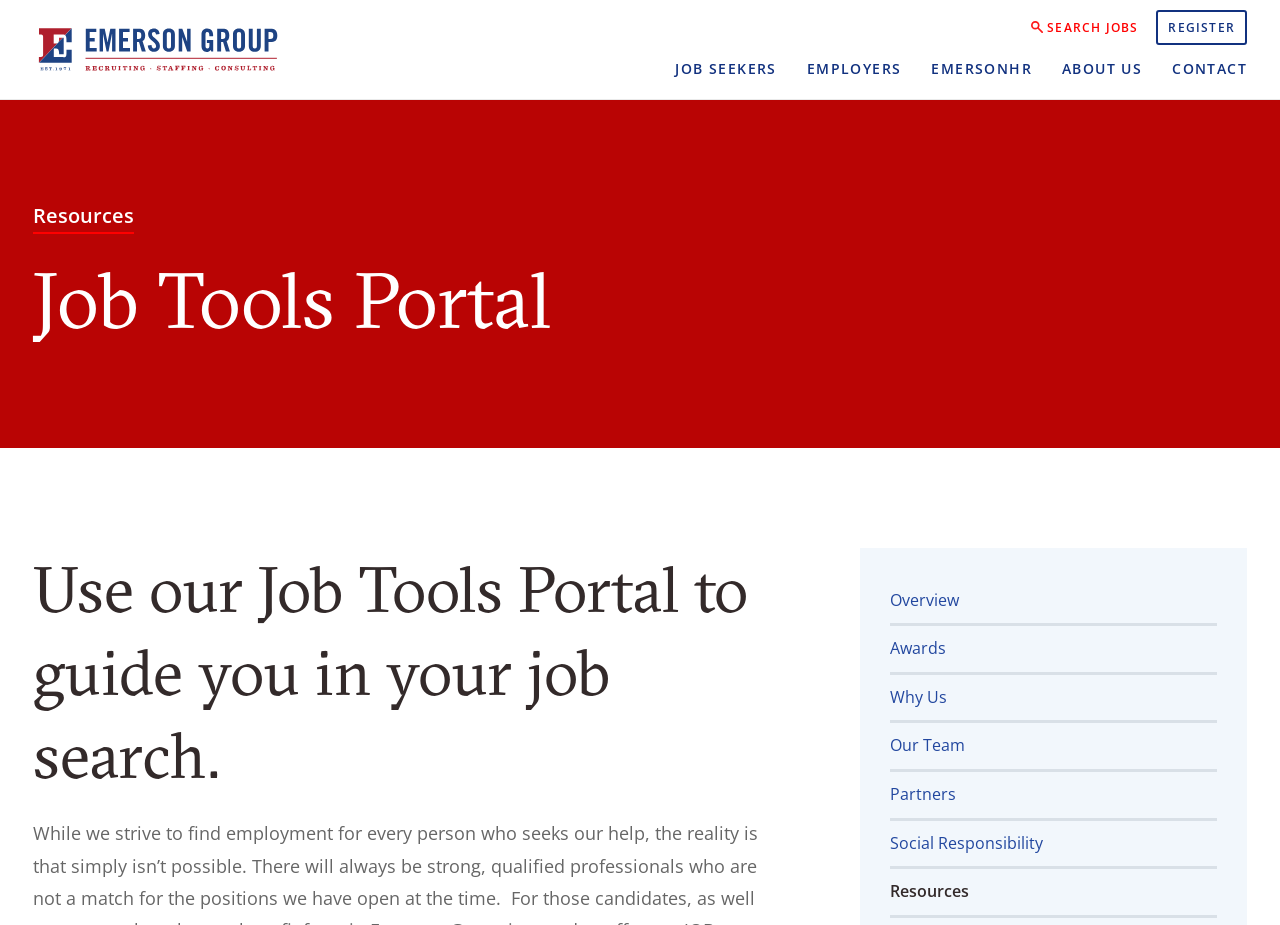Locate the bounding box coordinates of the clickable element to fulfill the following instruction: "explore job seeker resources". Provide the coordinates as four float numbers between 0 and 1 in the format [left, top, right, bottom].

[0.52, 0.052, 0.615, 0.098]